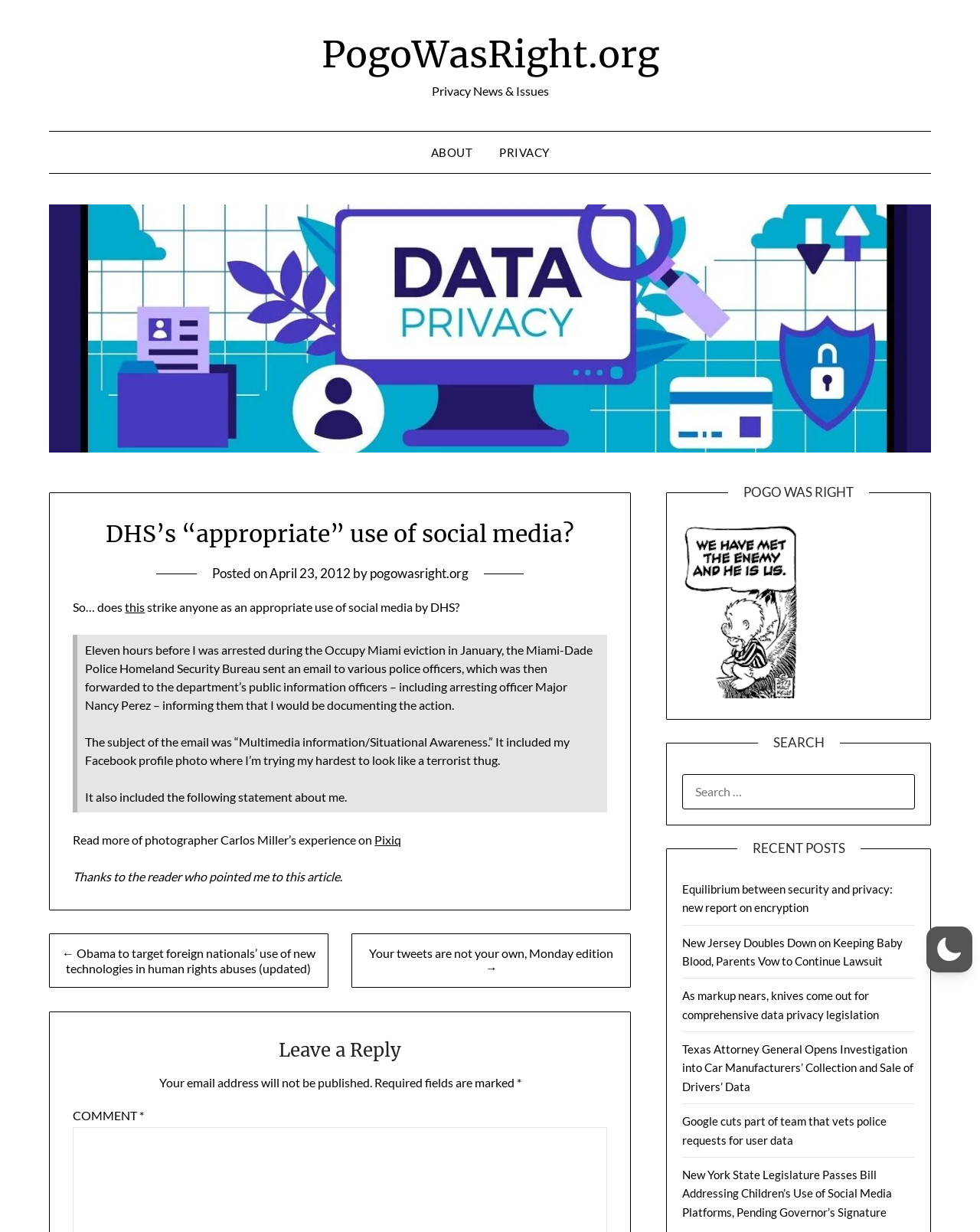Based on the image, provide a detailed and complete answer to the question: 
What is the category of the recent posts section?

The category of the recent posts section can be inferred from the heading 'RECENT POSTS' and the content of the section, which lists several articles related to privacy news and issues.